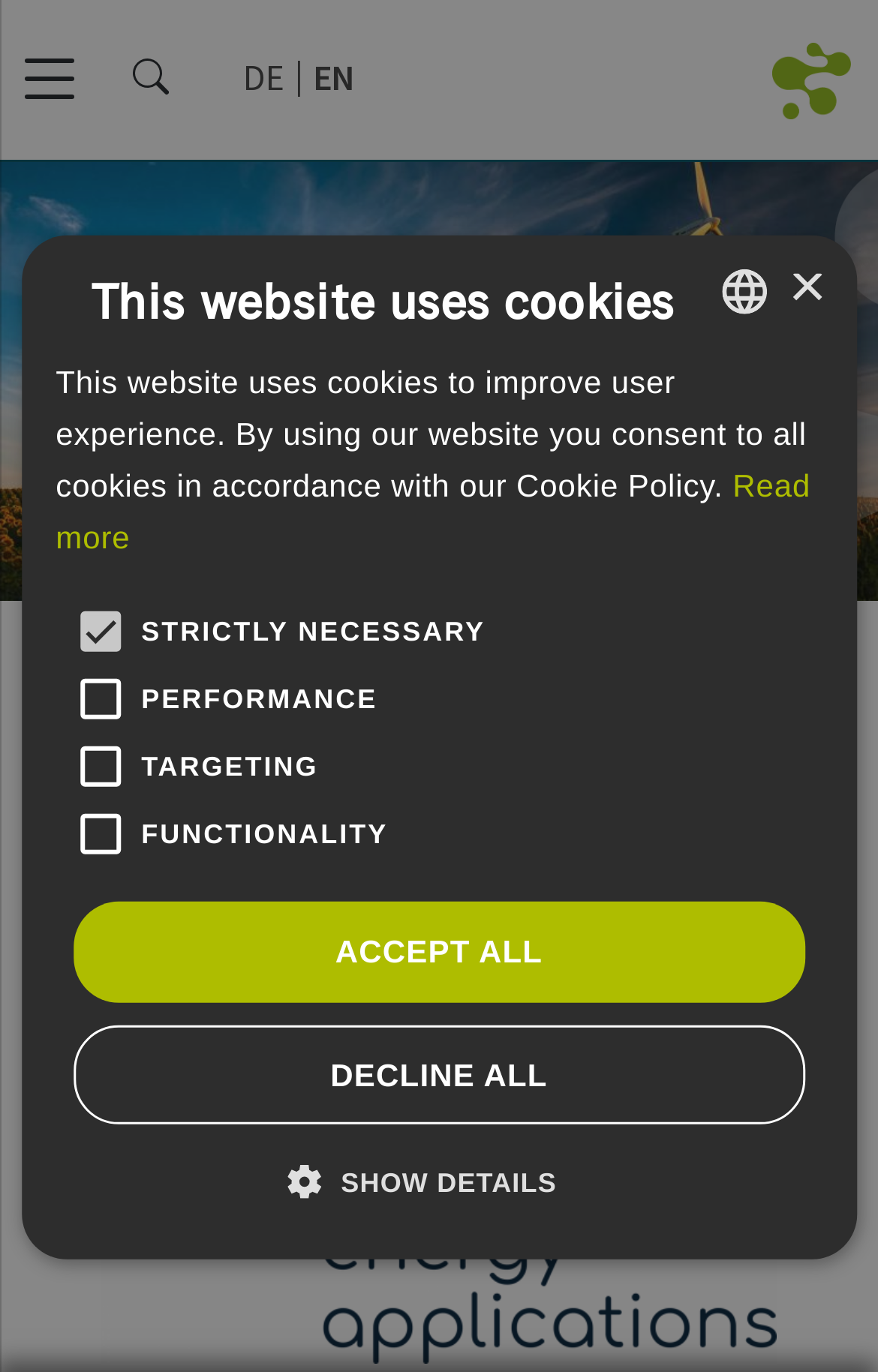Show me the bounding box coordinates of the clickable region to achieve the task as per the instruction: "Click the PRIMARY MENU button".

None